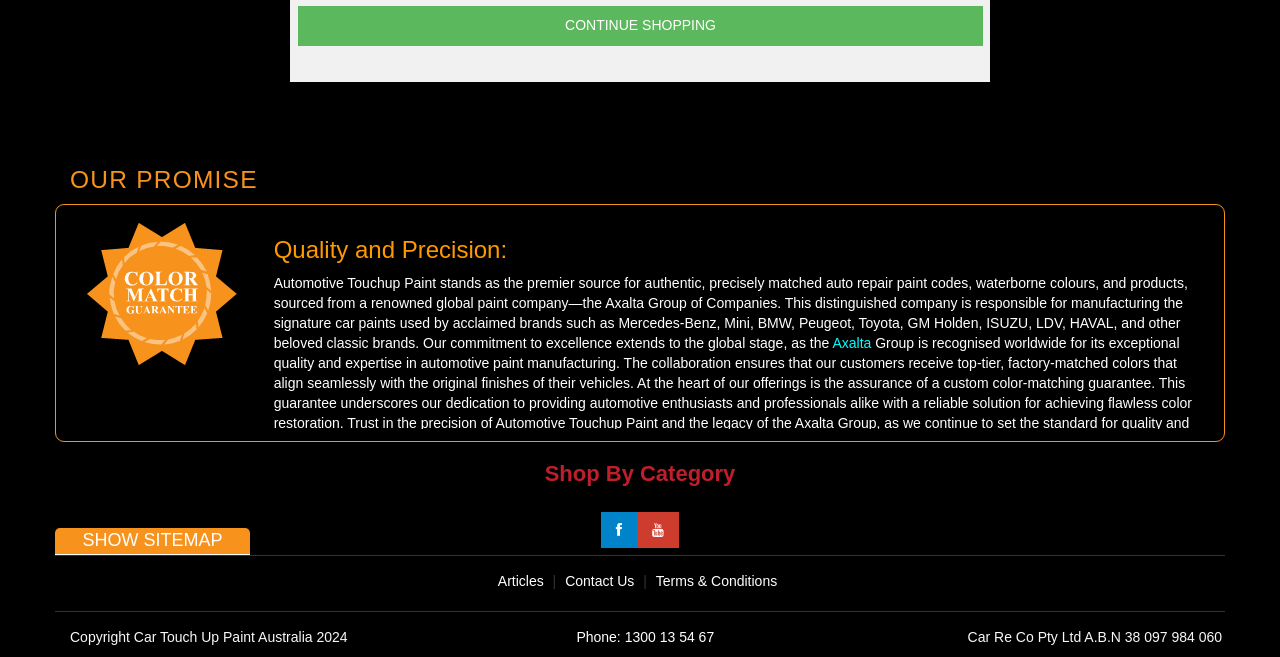Given the element description: "Guarantee", predict the bounding box coordinates of this UI element. The coordinates must be four float numbers between 0 and 1, given as [left, top, right, bottom].

[0.547, 0.693, 0.599, 0.717]